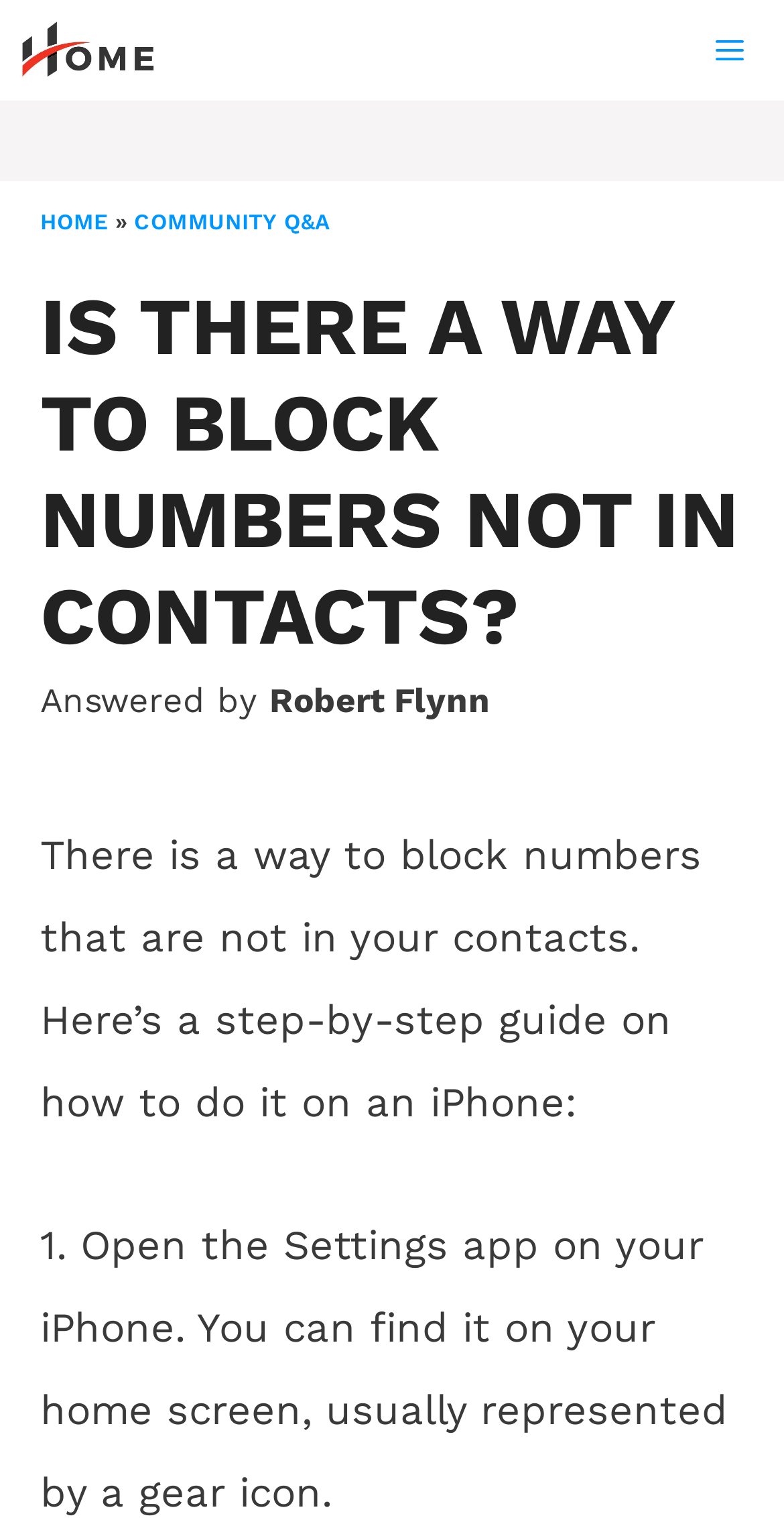Respond to the following question with a brief word or phrase:
What is the purpose of the guide?

Block numbers not in contacts